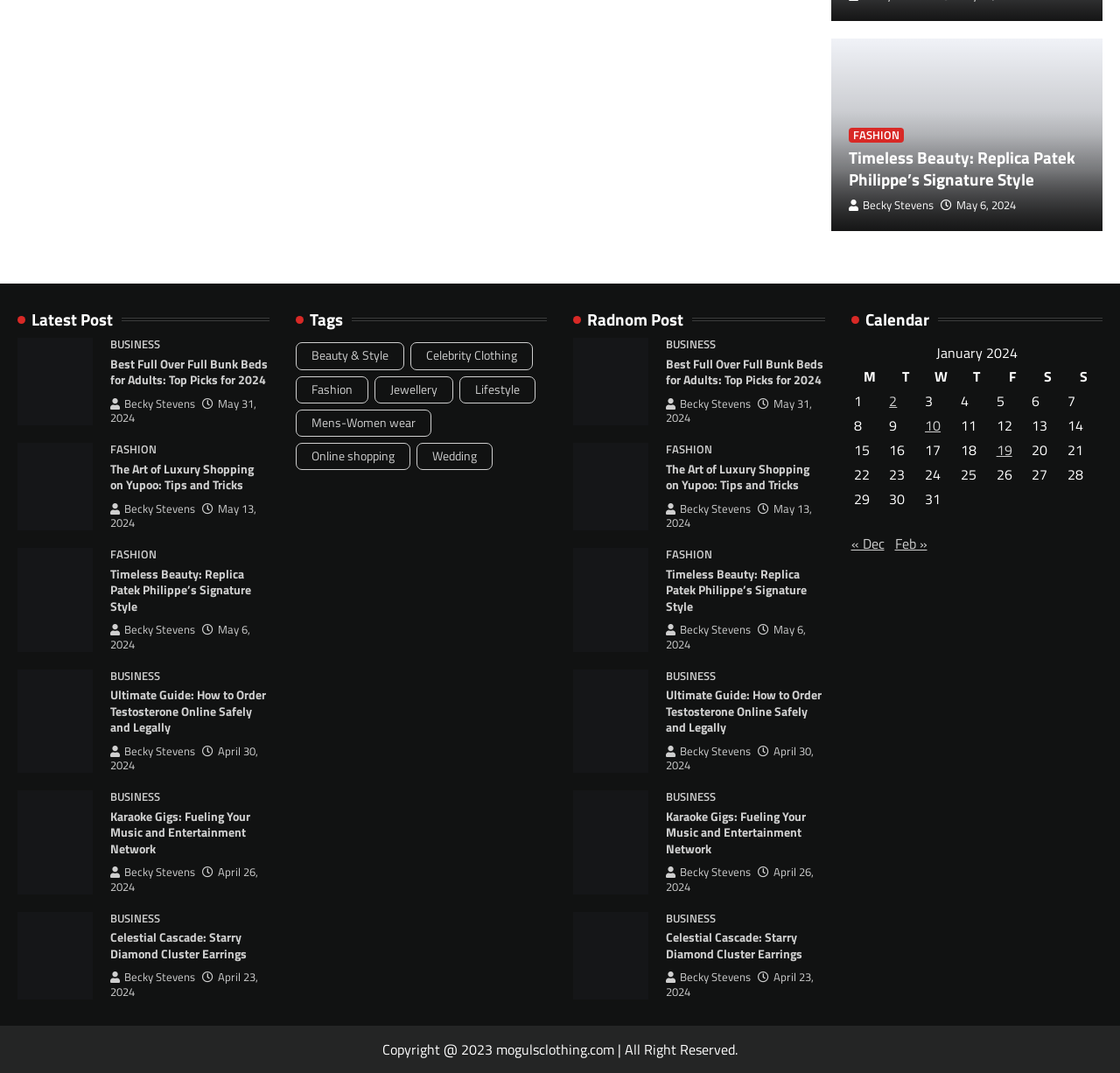What is the category of the first post?
Refer to the image and give a detailed answer to the question.

The first post has a heading 'Timeless Beauty: Replica Patek Philippe’s Signature Style' and a link 'FASHION' above it, indicating that the category of the first post is FASHION.